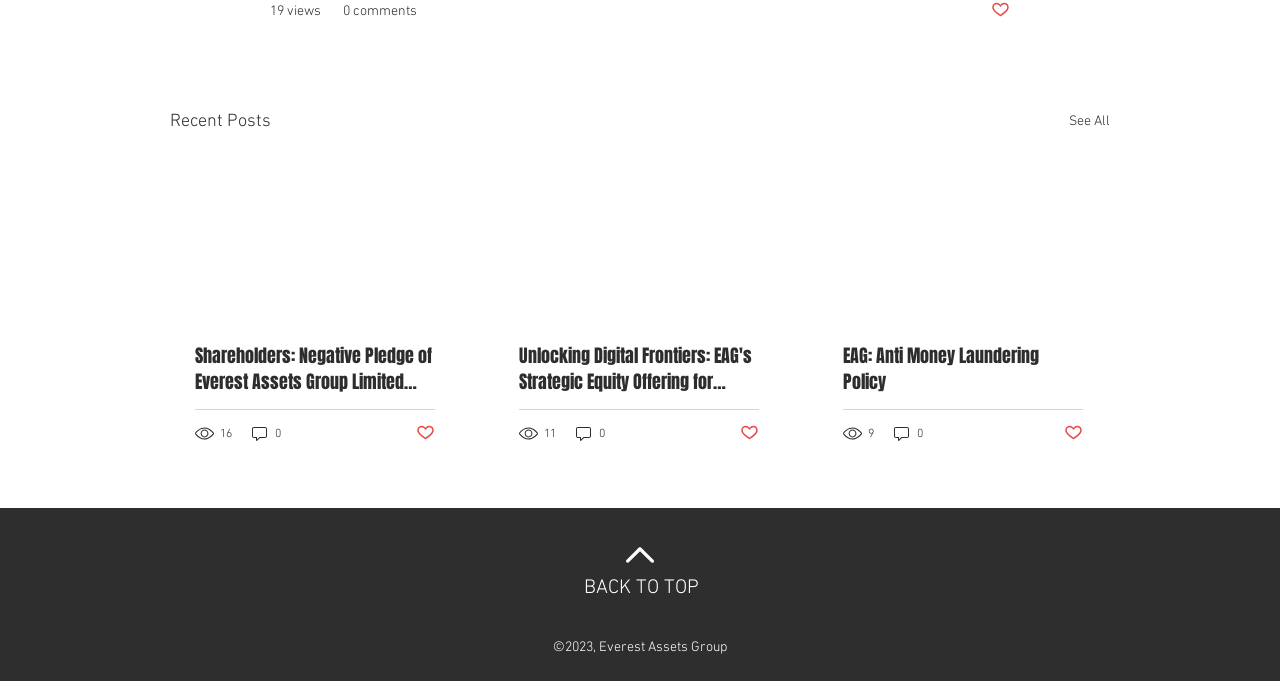Given the description of a UI element: "19 views", identify the bounding box coordinates of the matching element in the webpage screenshot.

[0.211, 0.001, 0.251, 0.032]